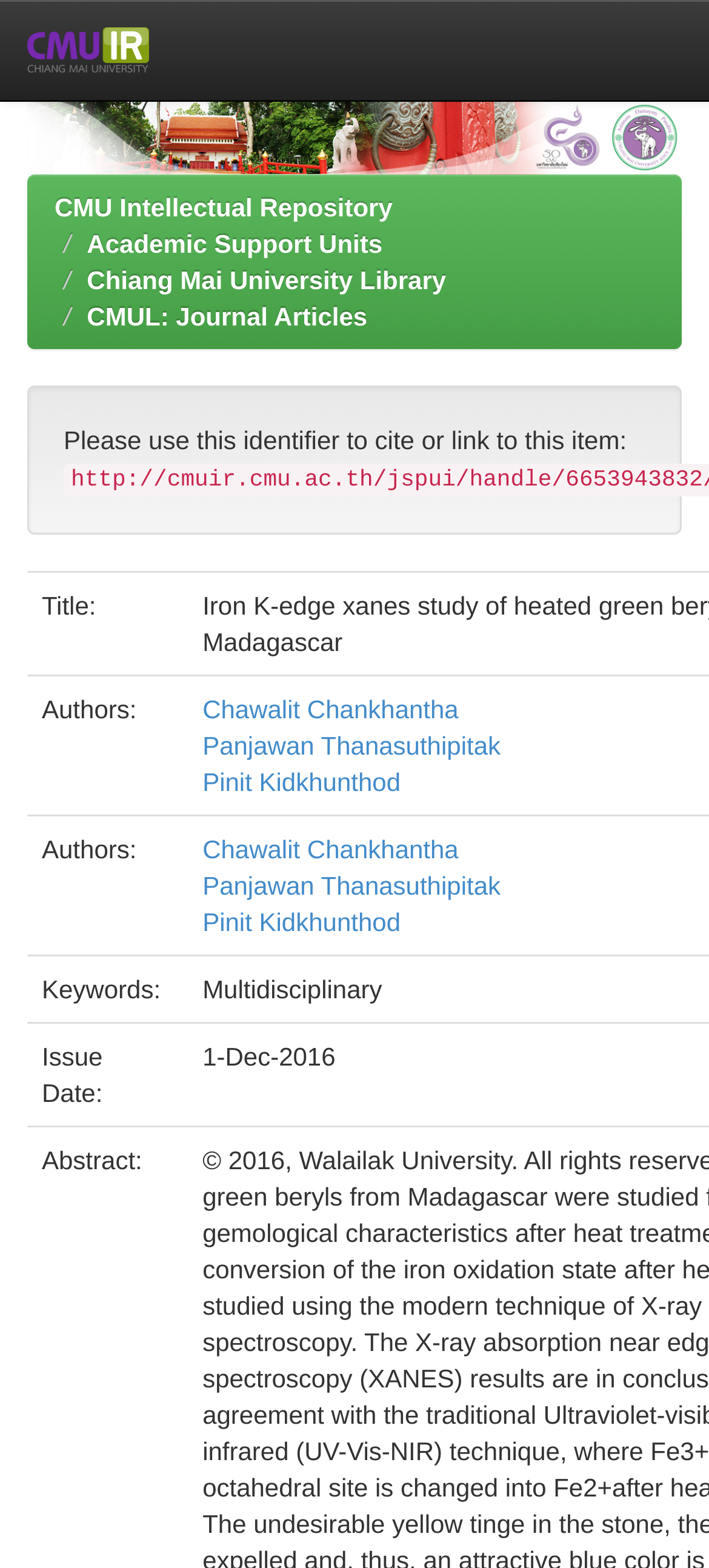Identify the bounding box coordinates of the area you need to click to perform the following instruction: "go to CMU Intellectual Repository".

[0.0, 0.0, 0.248, 0.064]